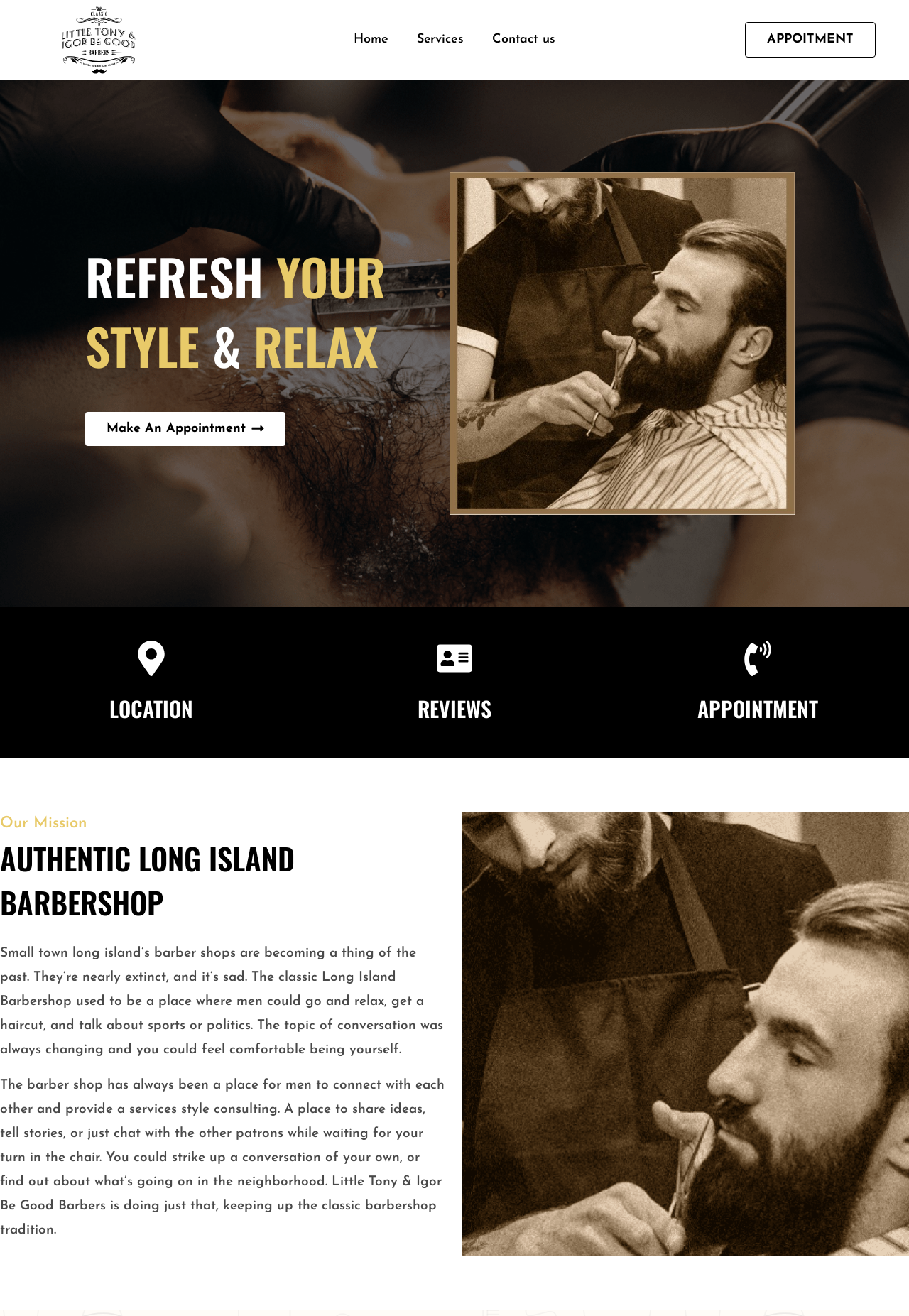Show me the bounding box coordinates of the clickable region to achieve the task as per the instruction: "Click the 'APPOITMENT' button".

[0.819, 0.017, 0.963, 0.044]